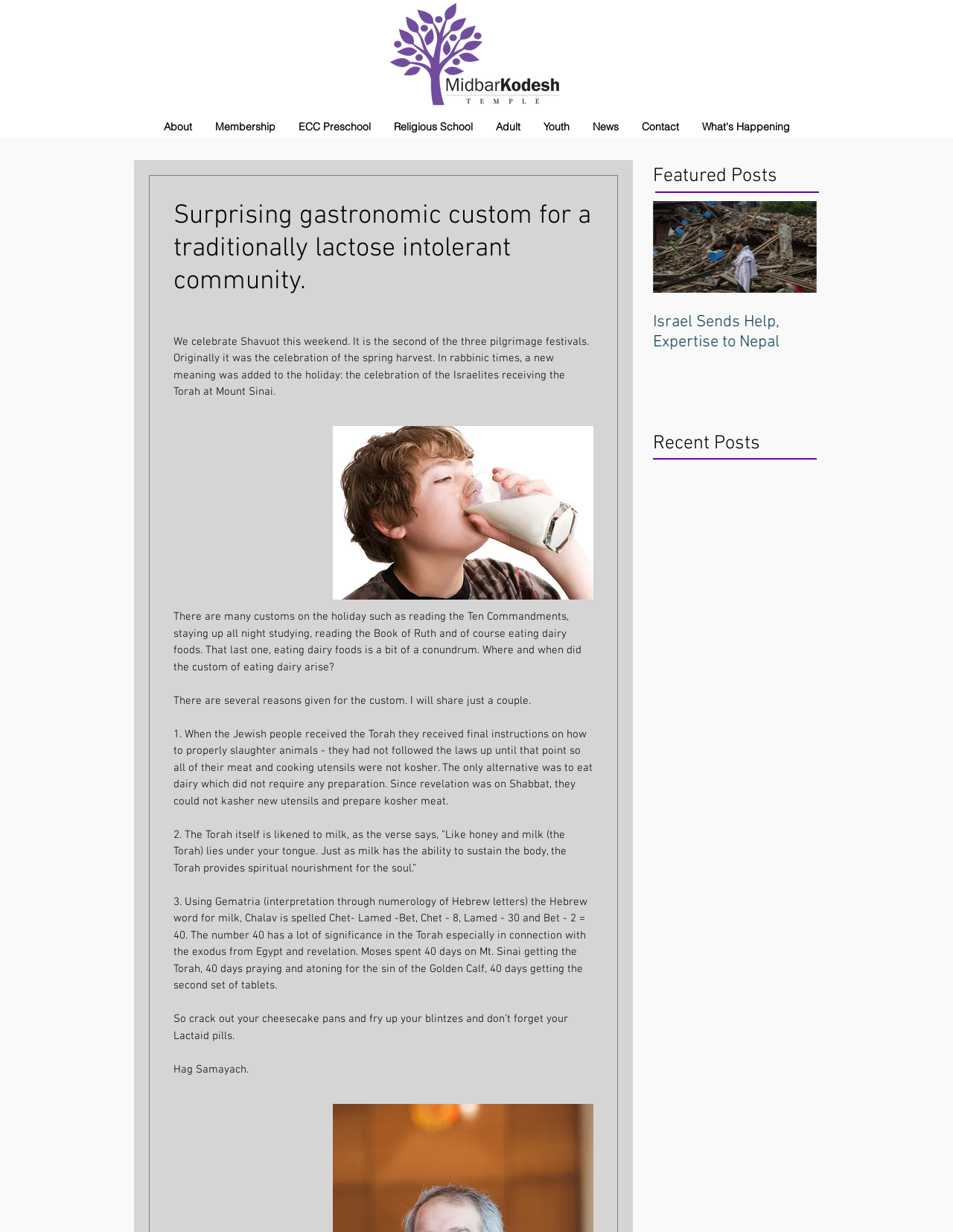What is the name of the temple?
From the details in the image, provide a complete and detailed answer to the question.

The name of the temple can be found in the logo at the top of the webpage, which is described as 'Midbar Kodesh Temple and Early Childhood Center Logo'.